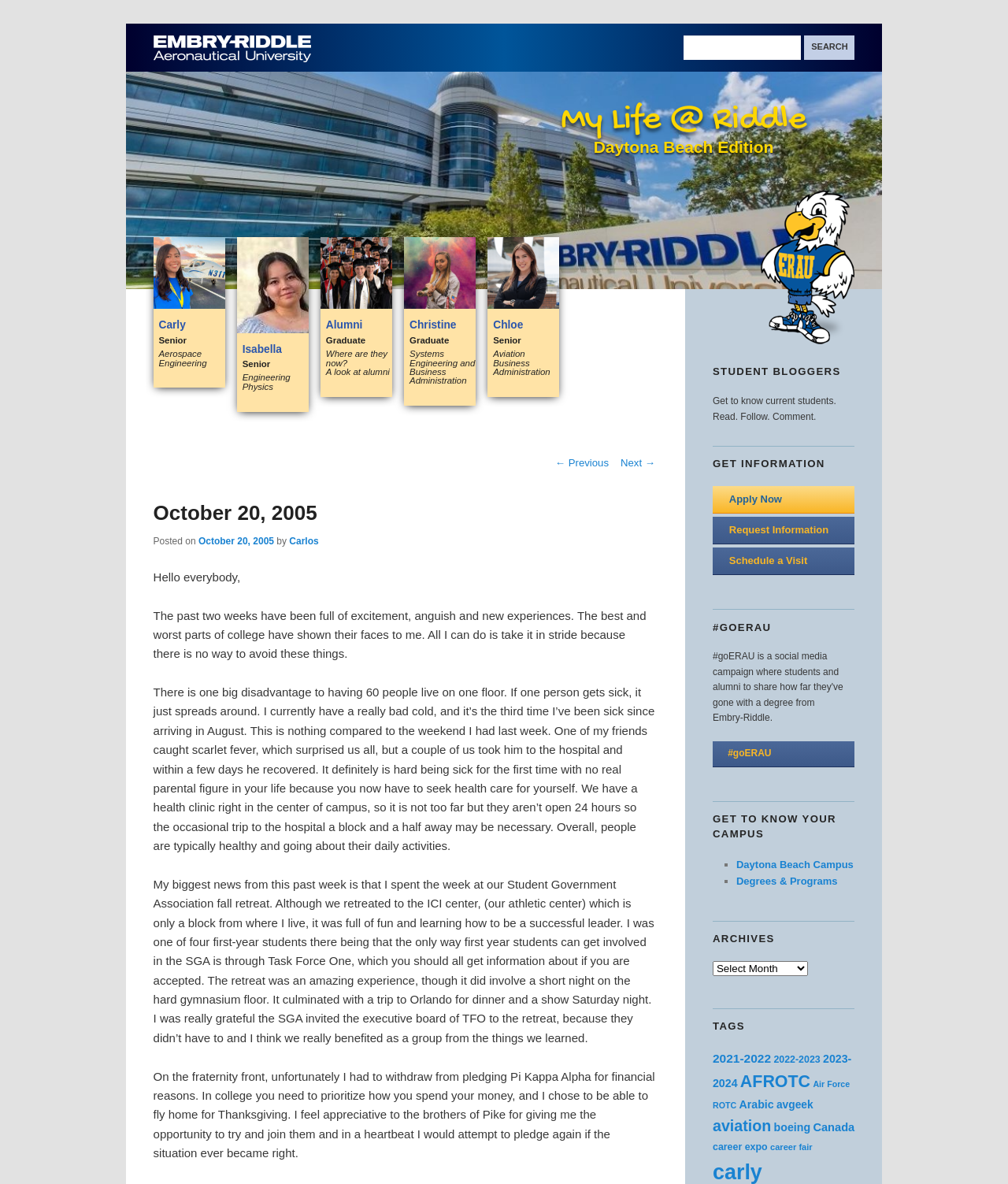How many links are there in the 'GET INFORMATION' section?
From the image, respond with a single word or phrase.

3